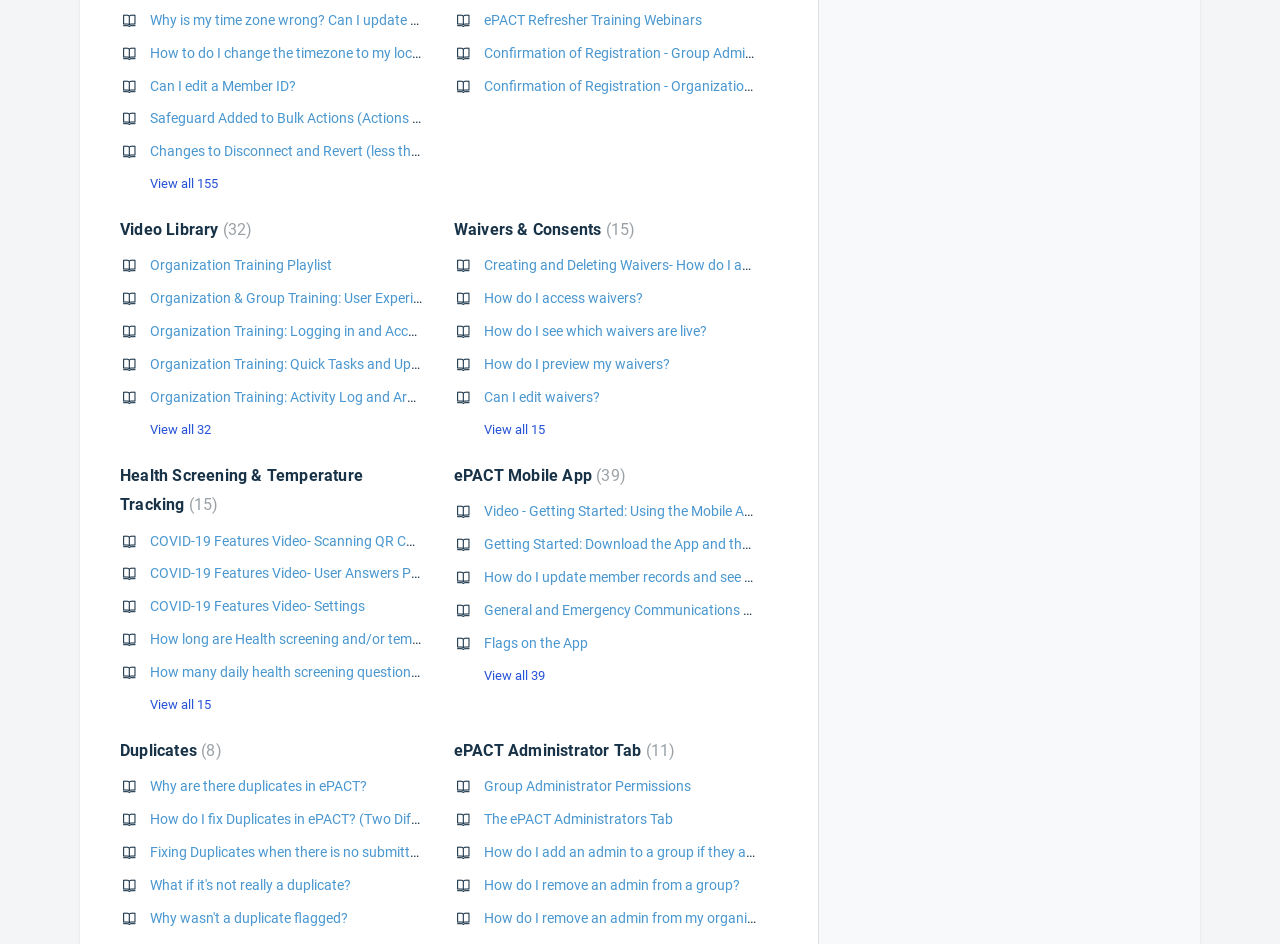What is the topic of the last link?
Look at the screenshot and give a one-word or phrase answer.

Removing an admin